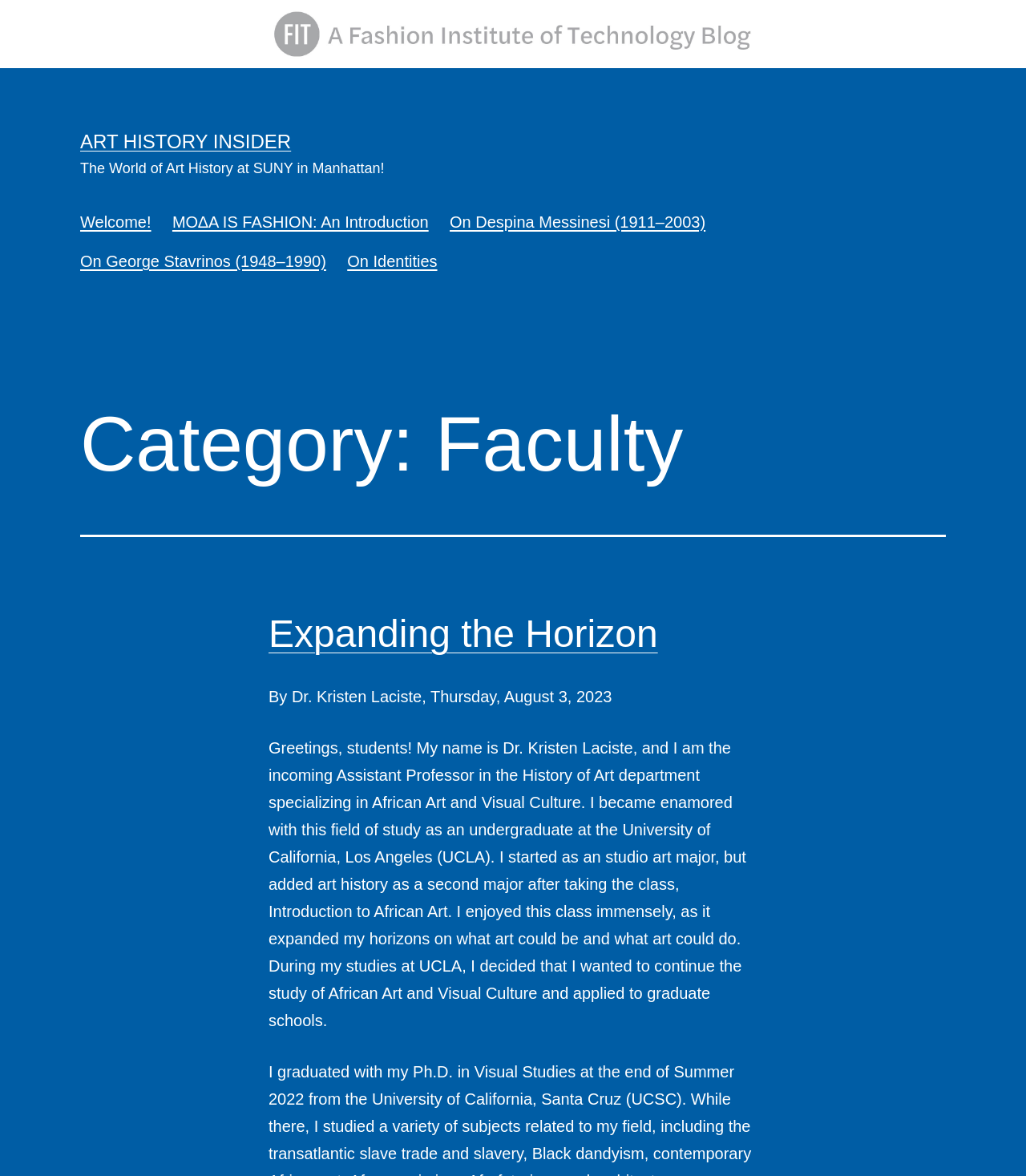What is the date of the article?
Refer to the image and give a detailed answer to the question.

I found the answer by reading the text in the webpage, specifically the sentence 'By Dr. Kristen Laciste, Thursday, August 3, 2023' which indicates that the date of the article is August 3, 2023.